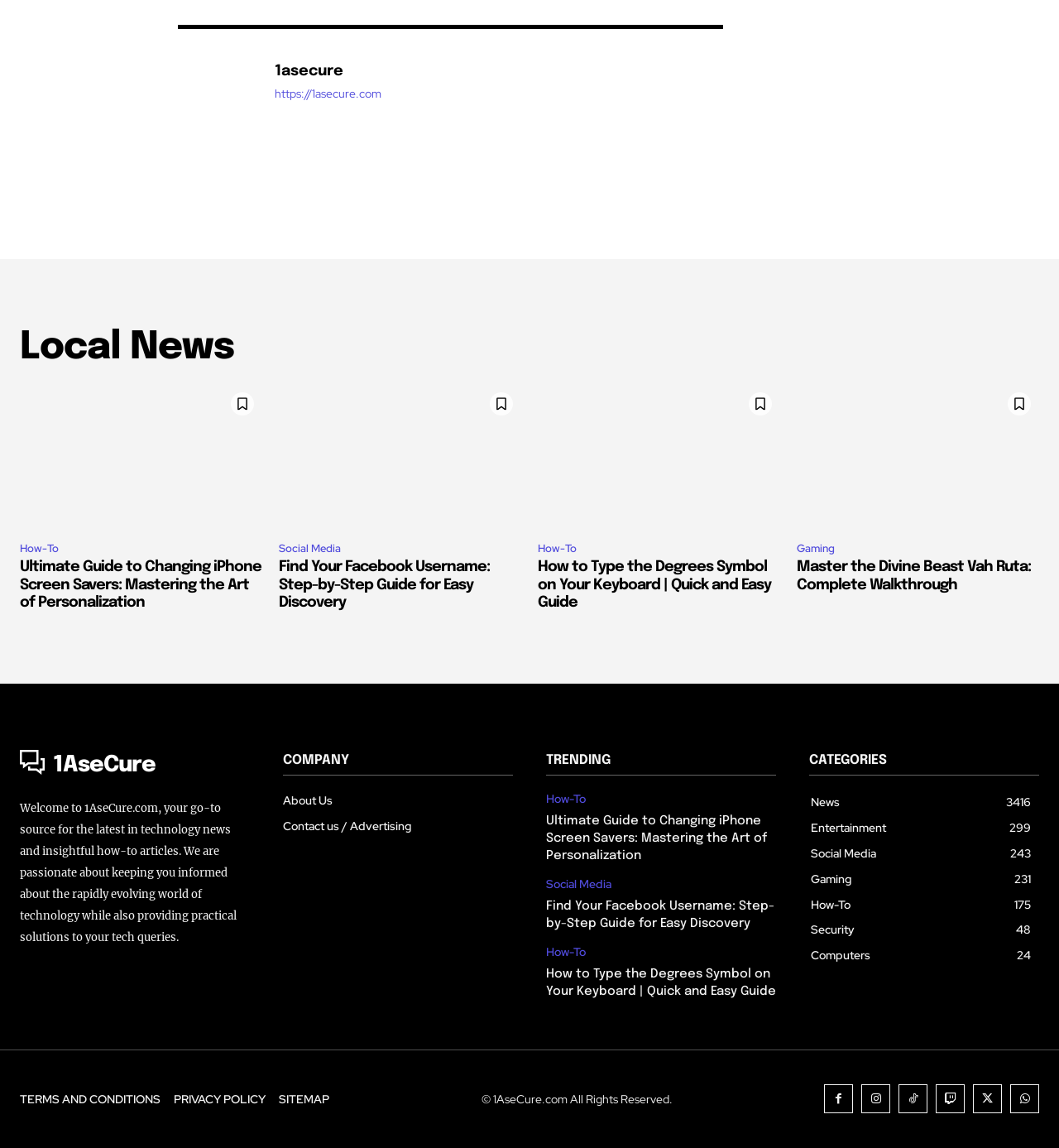Please indicate the bounding box coordinates for the clickable area to complete the following task: "Sign in or join". The coordinates should be specified as four float numbers between 0 and 1, i.e., [left, top, right, bottom].

None